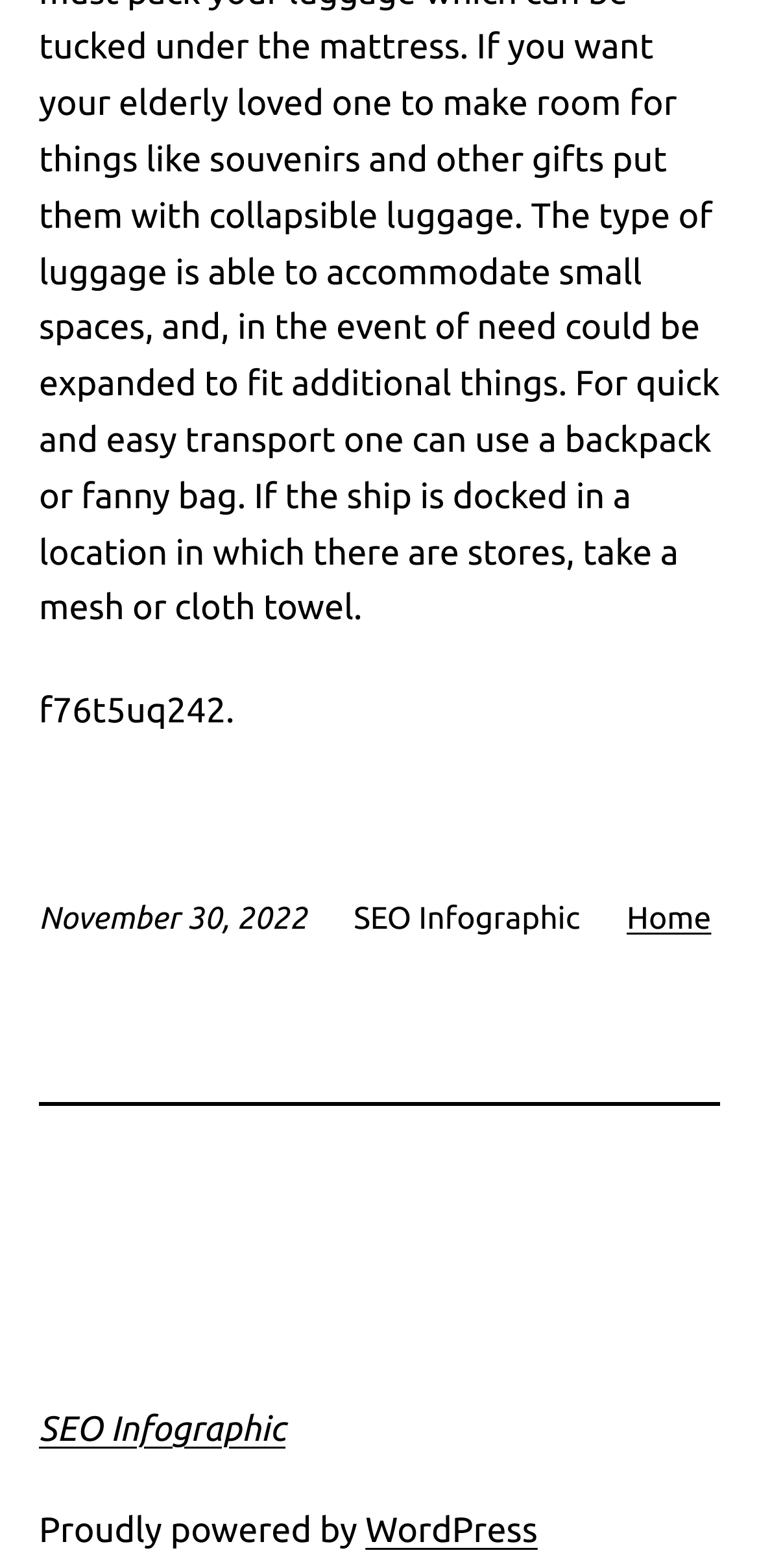Please provide a brief answer to the question using only one word or phrase: 
What is the text above the horizontal separator?

SEO Infographic